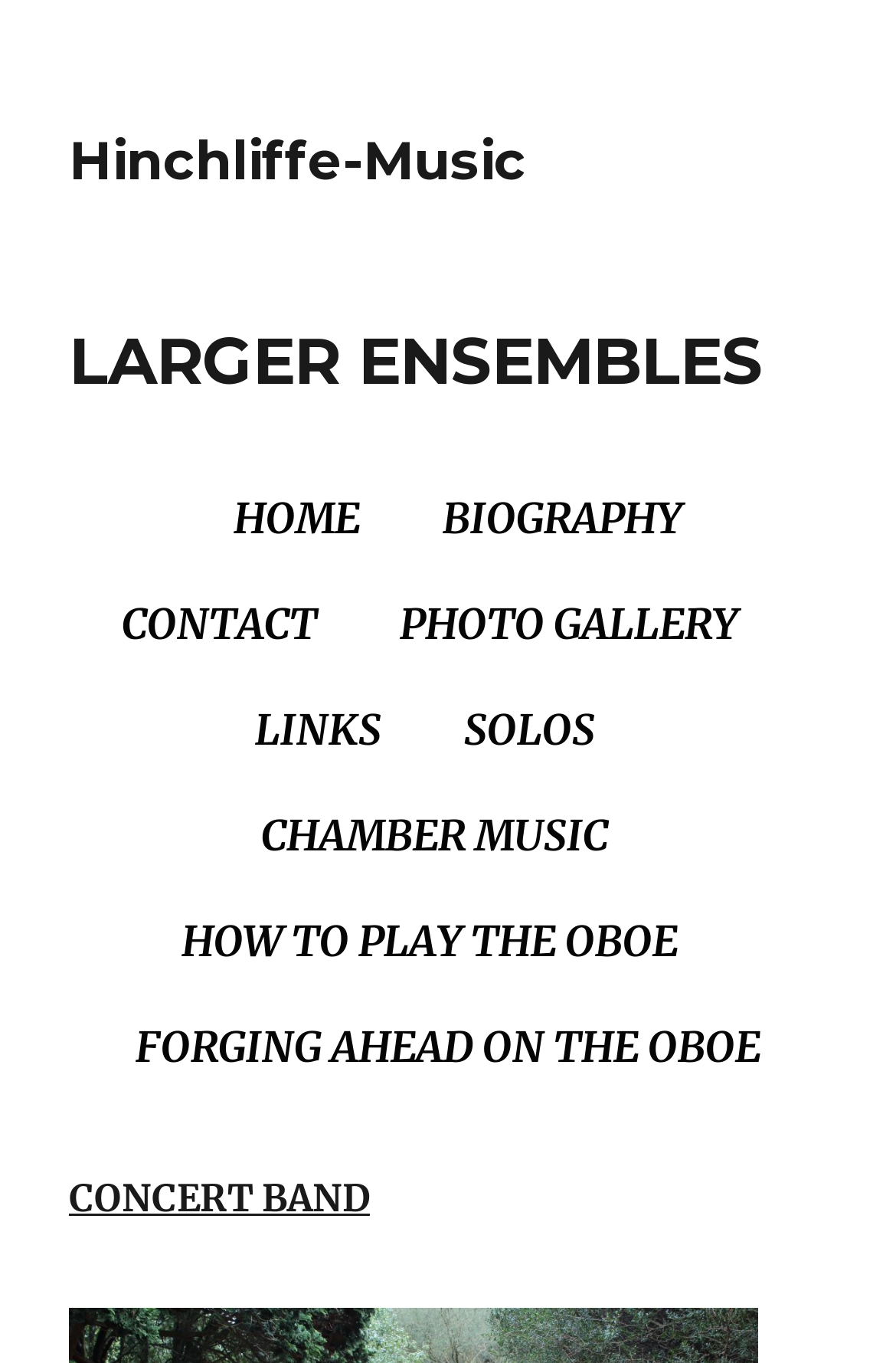Please locate the UI element described by "FORGING AHEAD ON THE OBOE" and provide its bounding box coordinates.

[0.126, 0.735, 0.874, 0.803]